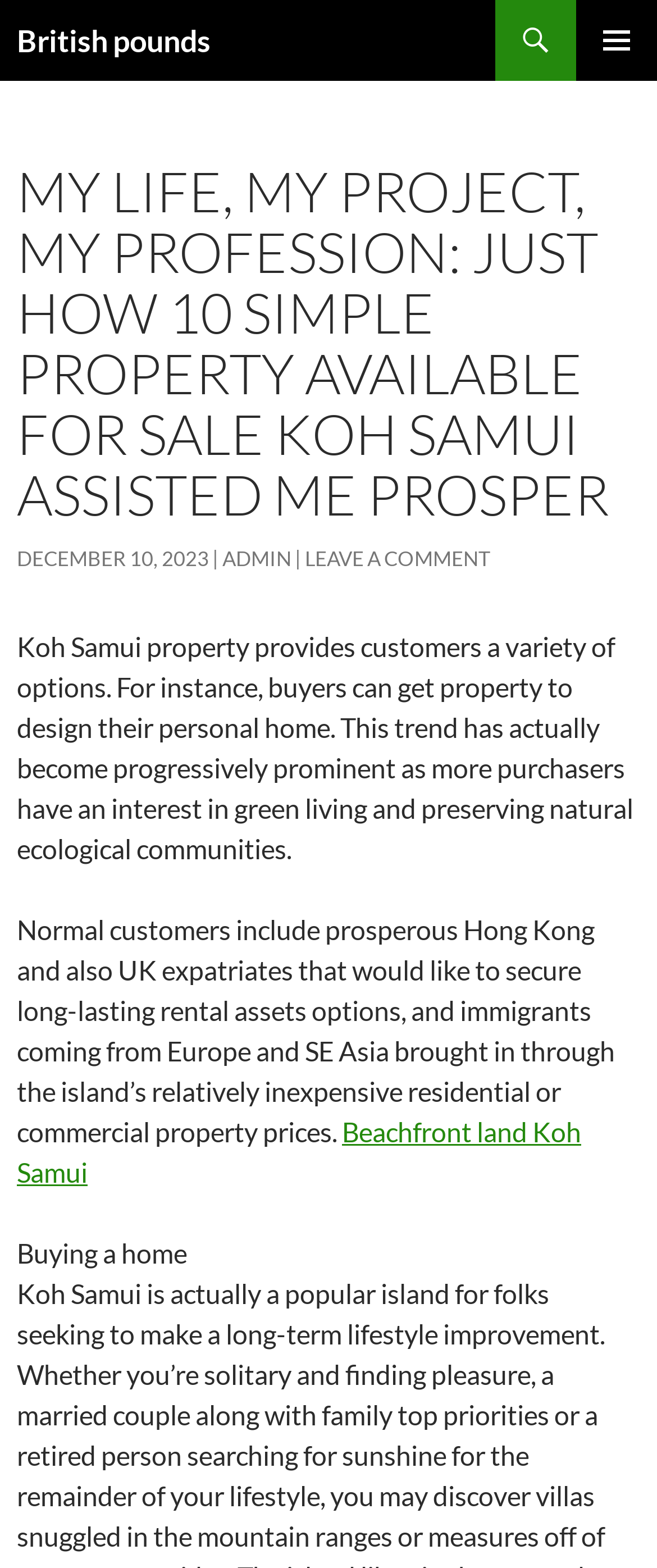Who are the normal customers?
Look at the screenshot and provide an in-depth answer.

According to the webpage, normal customers include prosperous Hong Kong and UK expatriates who want to secure long-term rental assets options, and immigrants coming from Europe and SE Asia attracted by the island’s relatively inexpensive property prices.